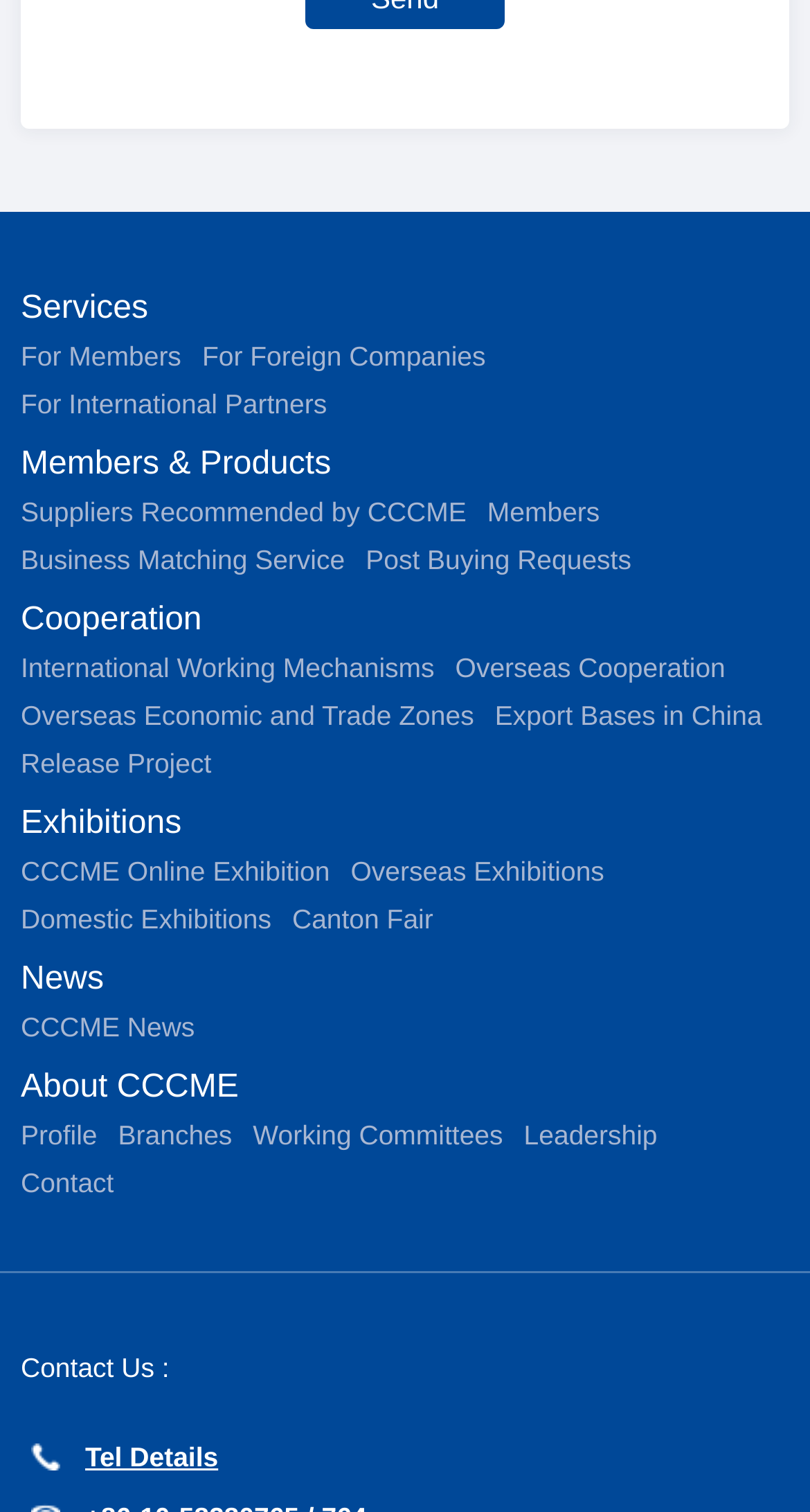How many links are there in the Exhibitions category?
Use the information from the image to give a detailed answer to the question.

In the Exhibitions category, I can see four links: CCCME Online Exhibition, Overseas Exhibitions, Domestic Exhibitions, and Canton Fair.